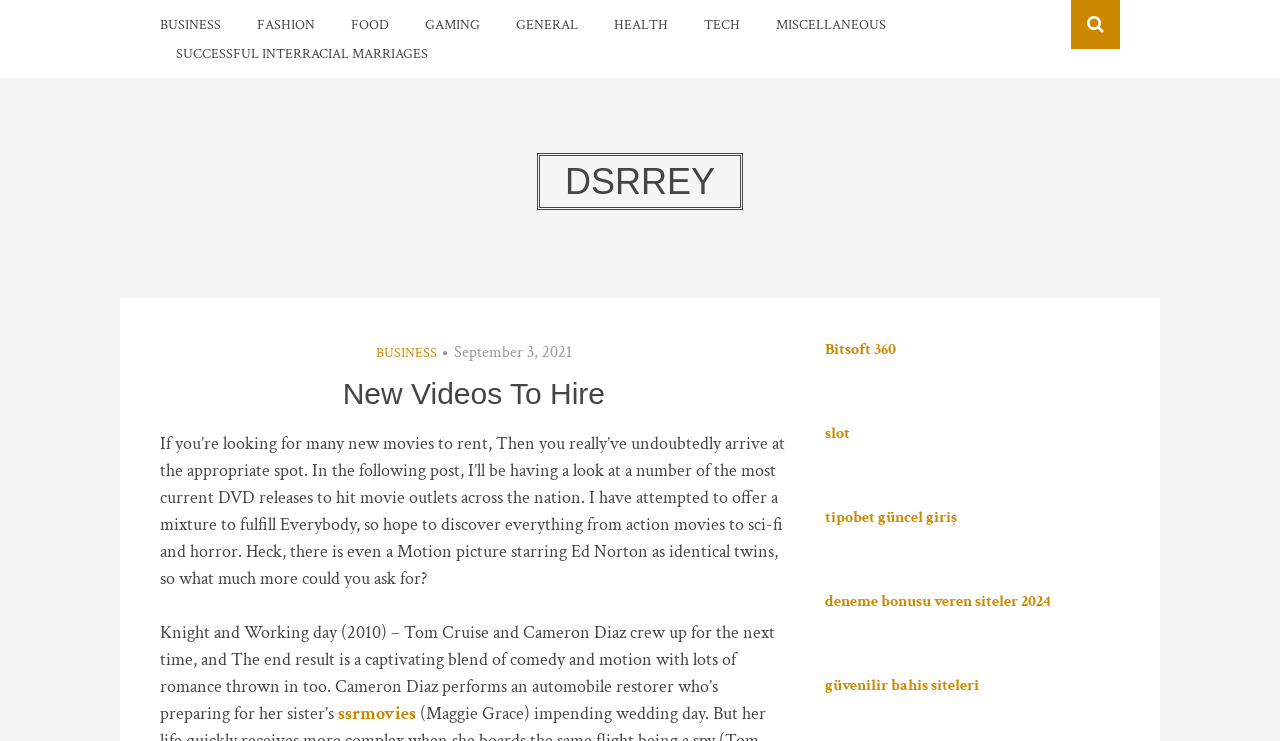Extract the bounding box coordinates for the HTML element that matches this description: "aria-label="Stress: Enemy or (Secret) Friend?"". The coordinates should be four float numbers between 0 and 1, i.e., [left, top, right, bottom].

None